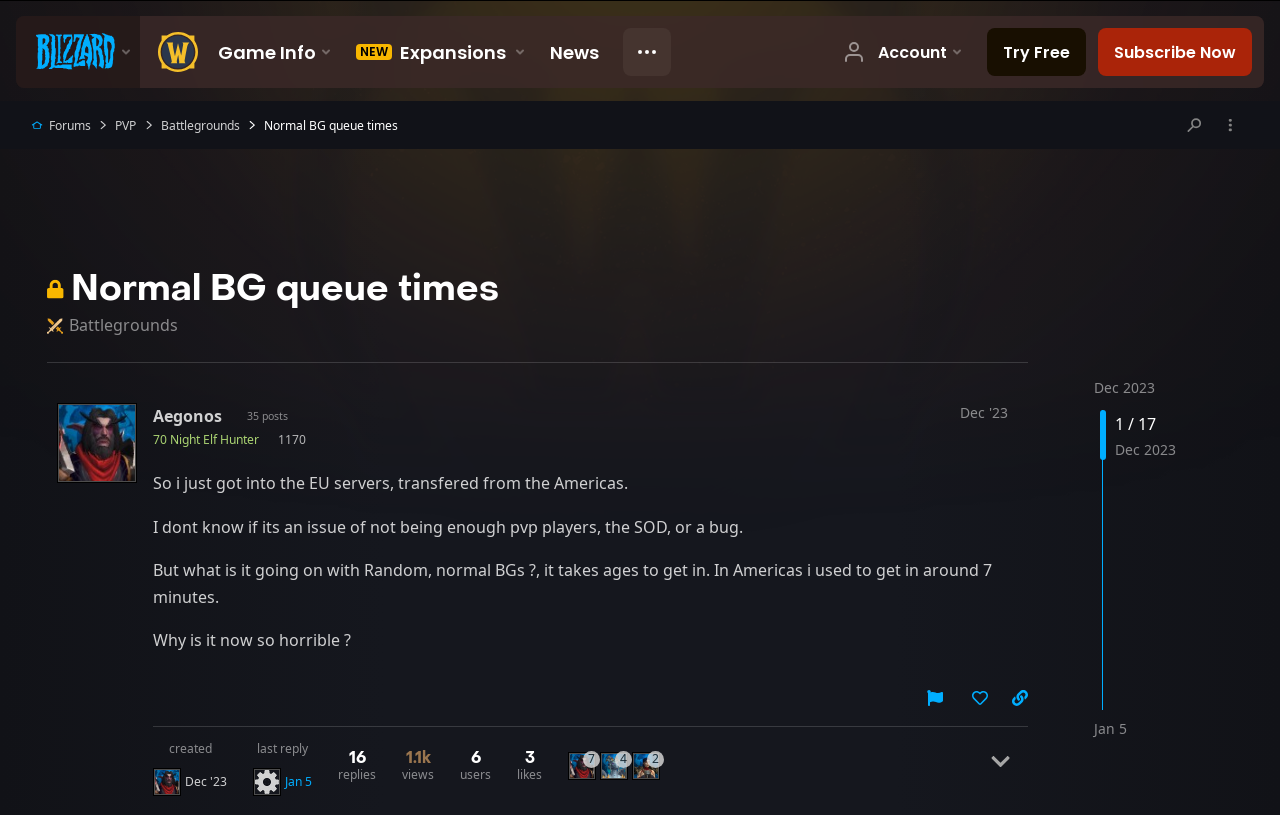Please identify the bounding box coordinates for the region that you need to click to follow this instruction: "Click on the 'Try Free' link".

[0.771, 0.034, 0.848, 0.093]